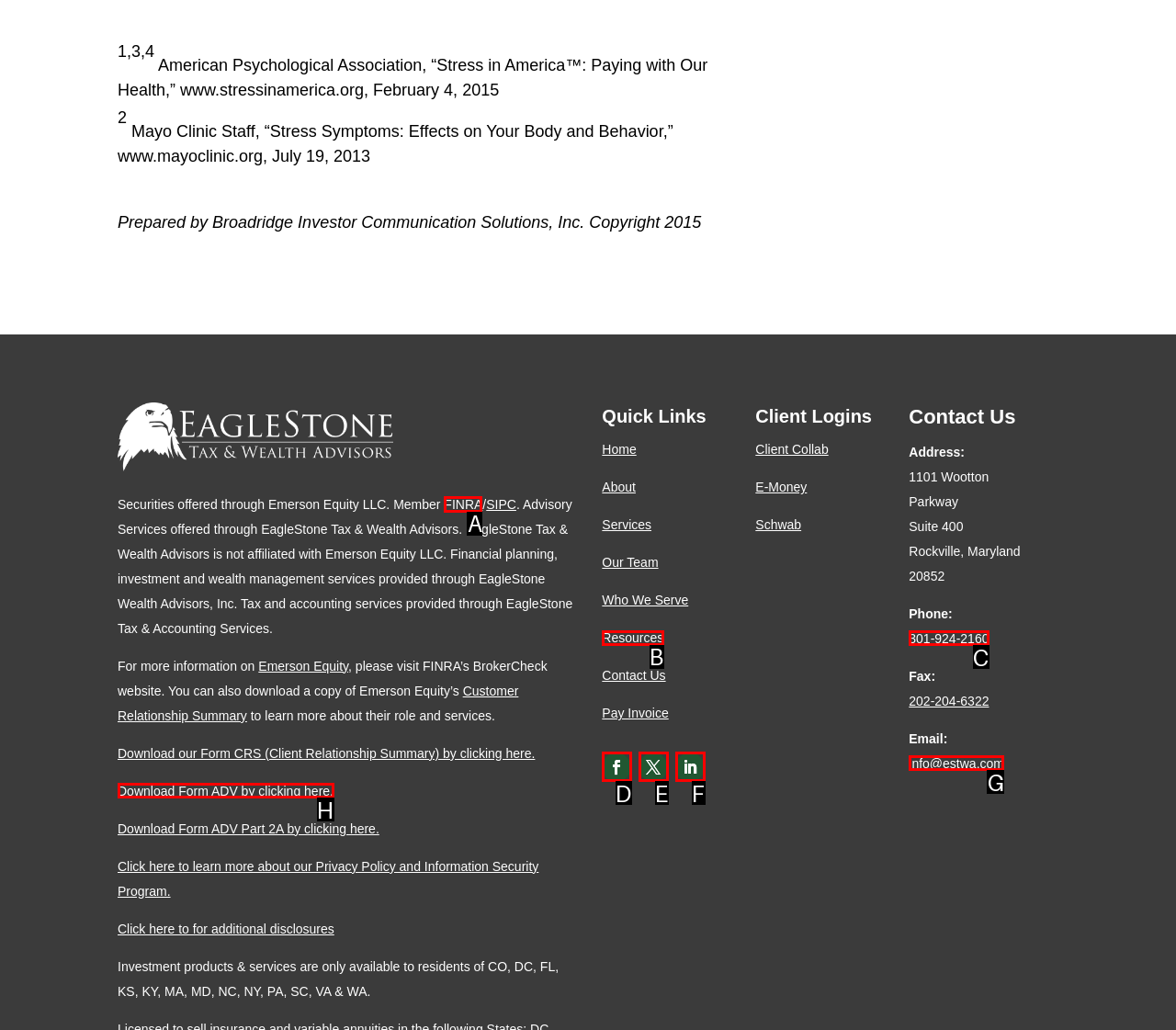Select the letter of the UI element you need to click on to fulfill this task: Subscribe to the newsletter. Write down the letter only.

None